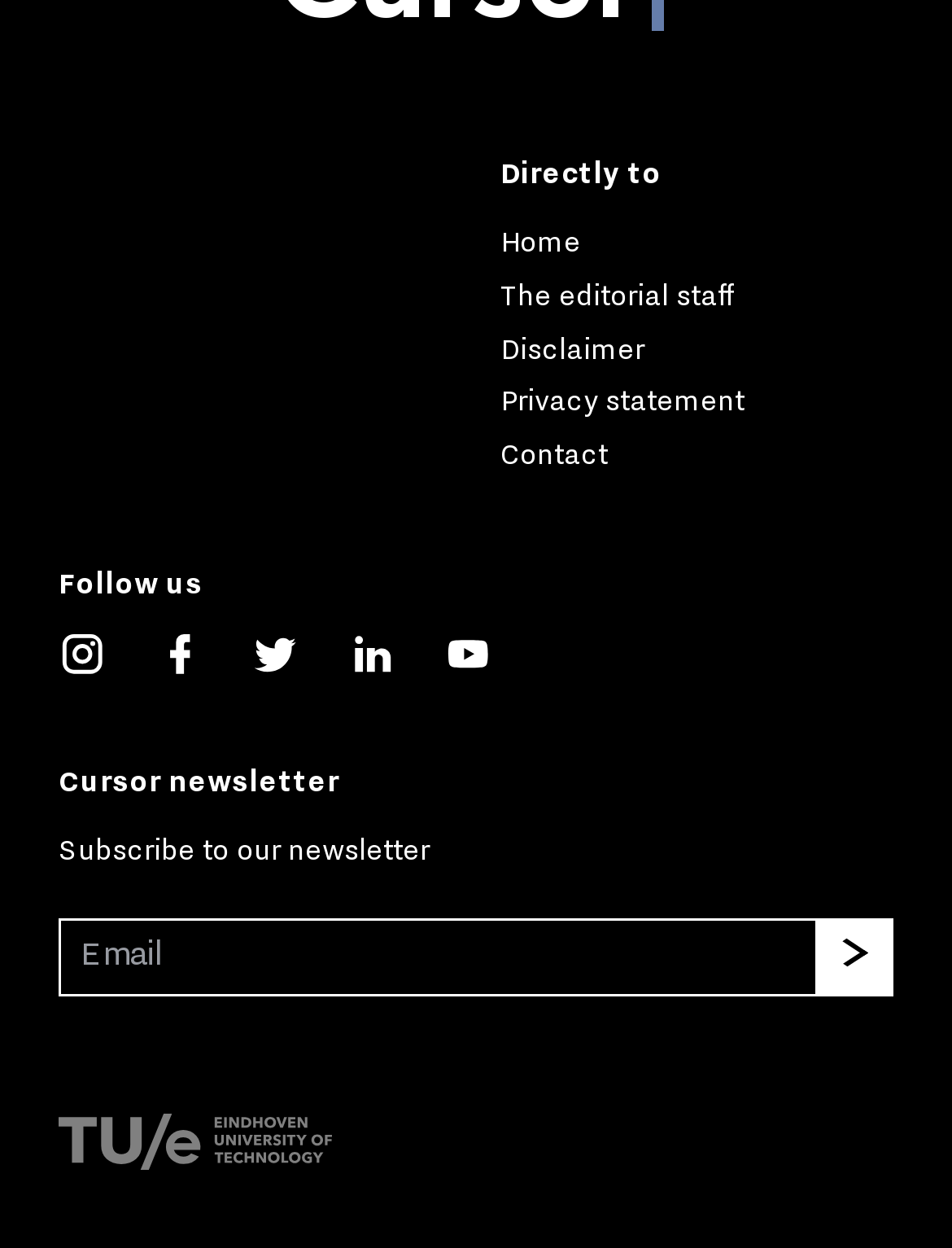Pinpoint the bounding box coordinates of the area that should be clicked to complete the following instruction: "Subscribe to our newsletter". The coordinates must be given as four float numbers between 0 and 1, i.e., [left, top, right, bottom].

[0.062, 0.668, 0.451, 0.695]